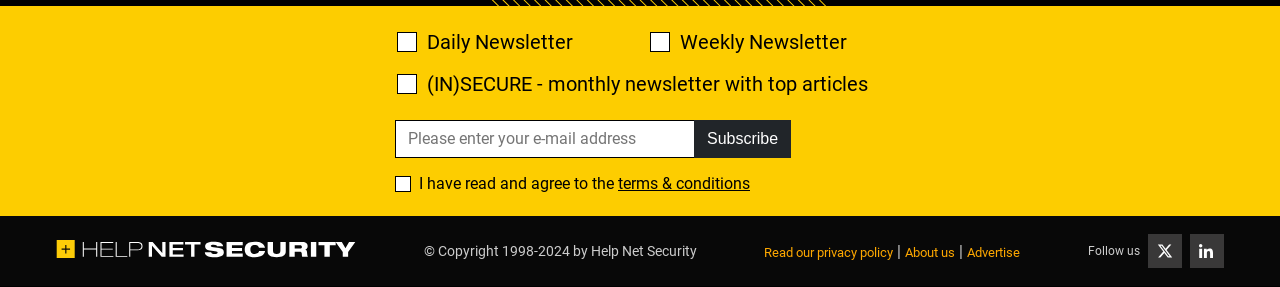From the screenshot, find the bounding box of the UI element matching this description: "Subscribe". Supply the bounding box coordinates in the form [left, top, right, bottom], each a float between 0 and 1.

[0.542, 0.42, 0.618, 0.552]